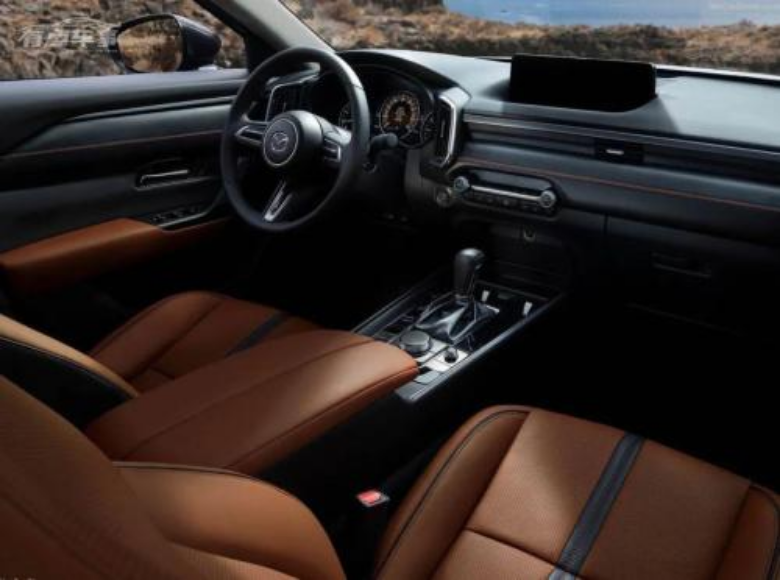Please provide a brief answer to the question using only one word or phrase: 
What is the primary focus of the interior design?

Premium driving experience